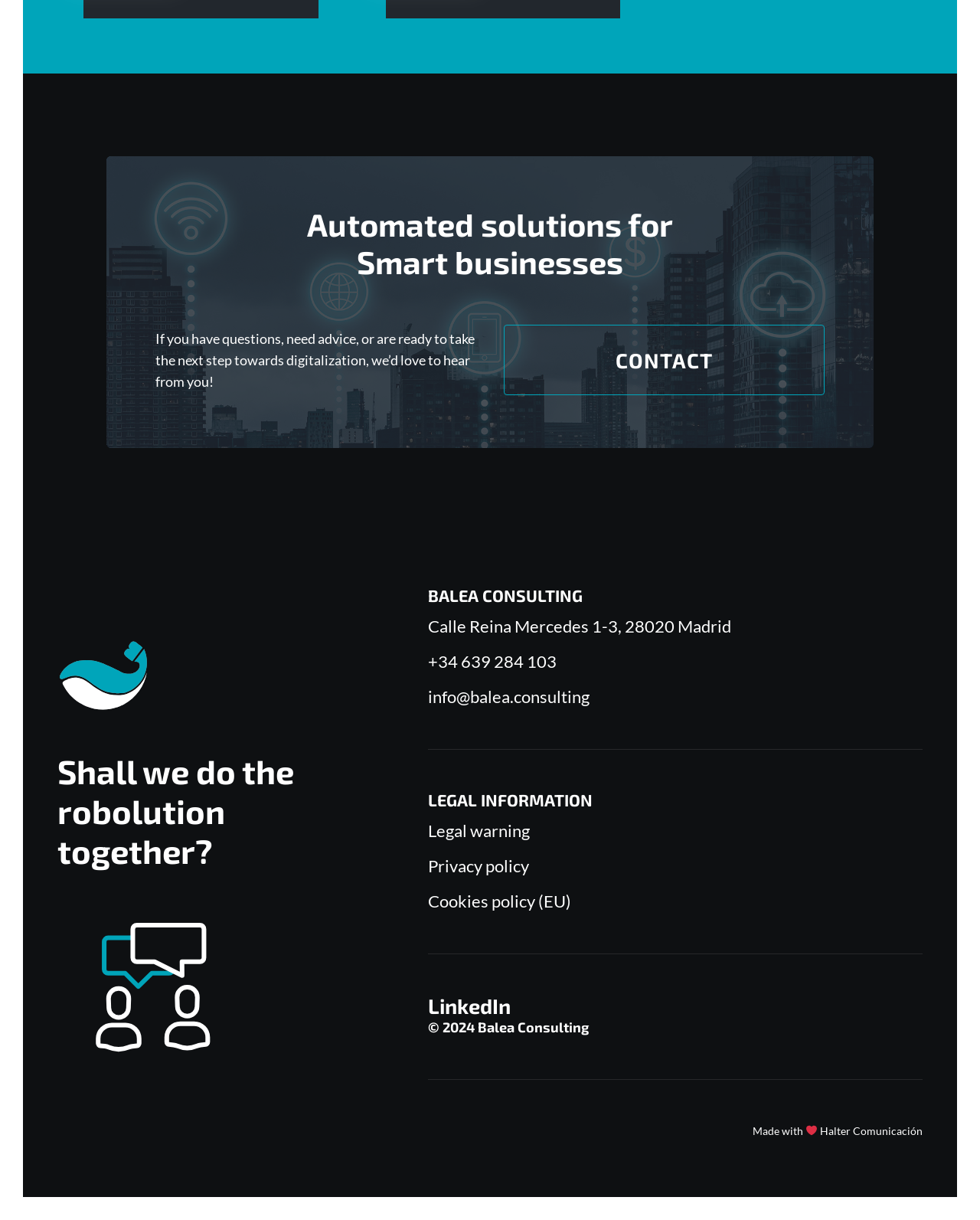Please answer the following question using a single word or phrase: 
What is the company name?

Balea Consulting